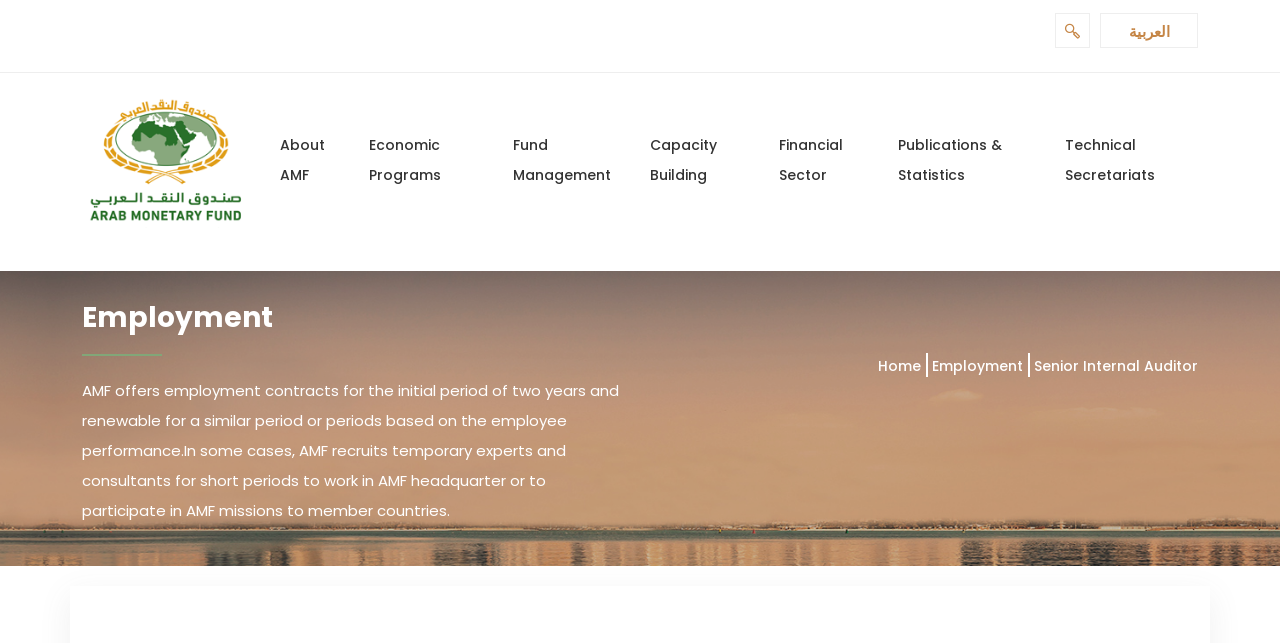Reply to the question with a single word or phrase:
What is the language of the link next to the logo?

Arabic